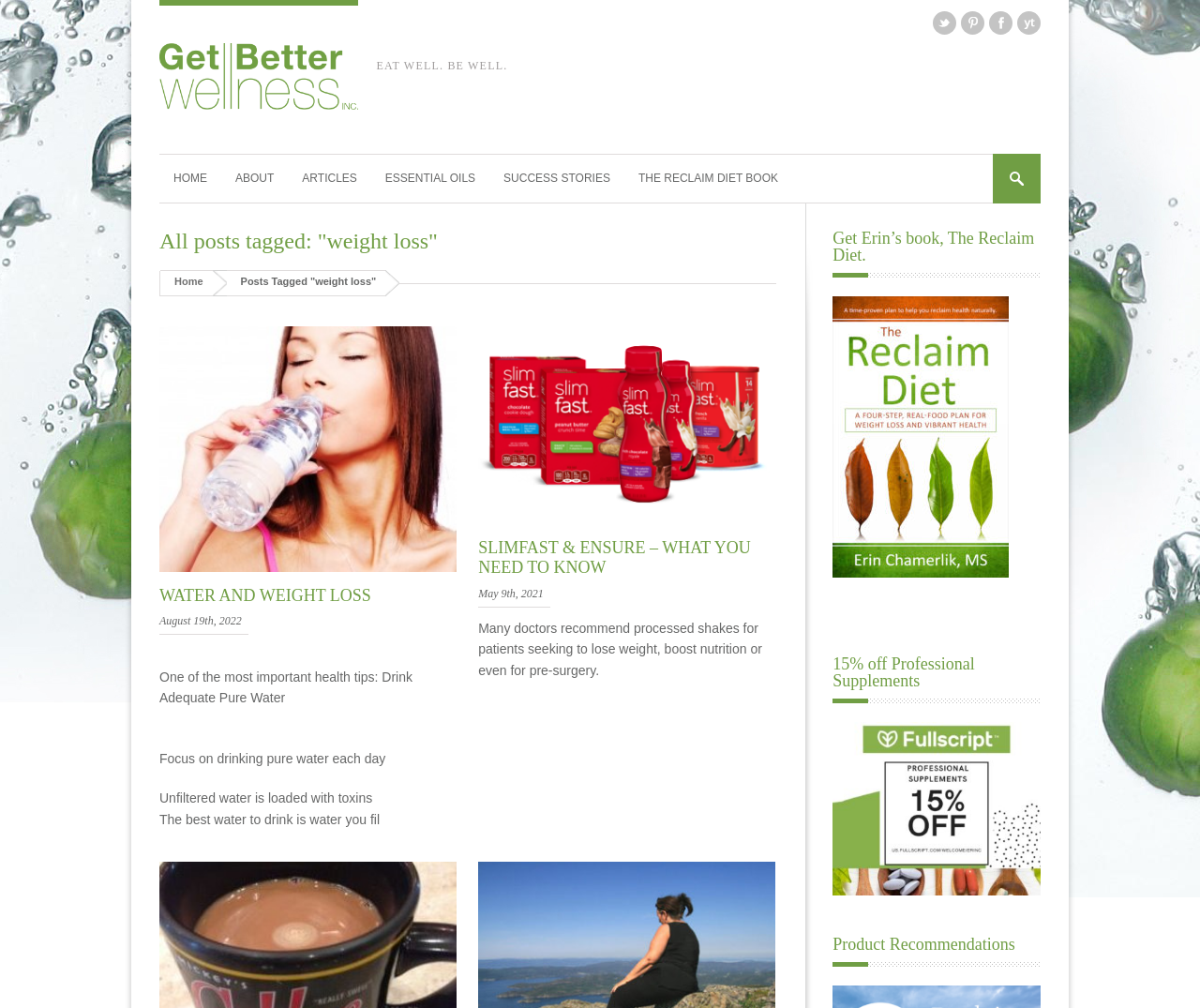Determine the bounding box coordinates of the element's region needed to click to follow the instruction: "Get Erin’s book, The Reclaim Diet". Provide these coordinates as four float numbers between 0 and 1, formatted as [left, top, right, bottom].

[0.694, 0.228, 0.867, 0.271]